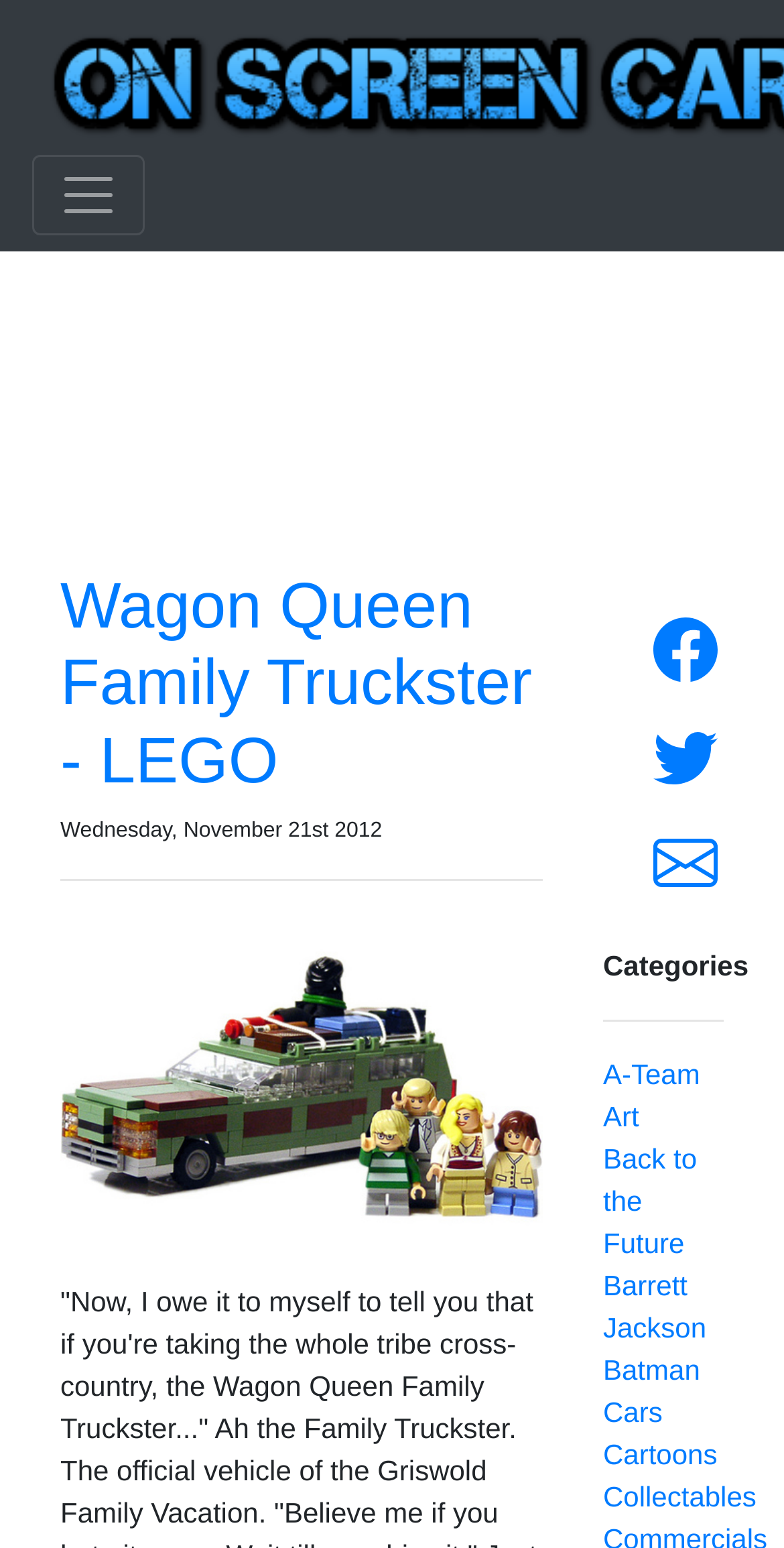Provide a one-word or one-phrase answer to the question:
What is the name of the LEGO model?

Wagon Queen Family Truckster